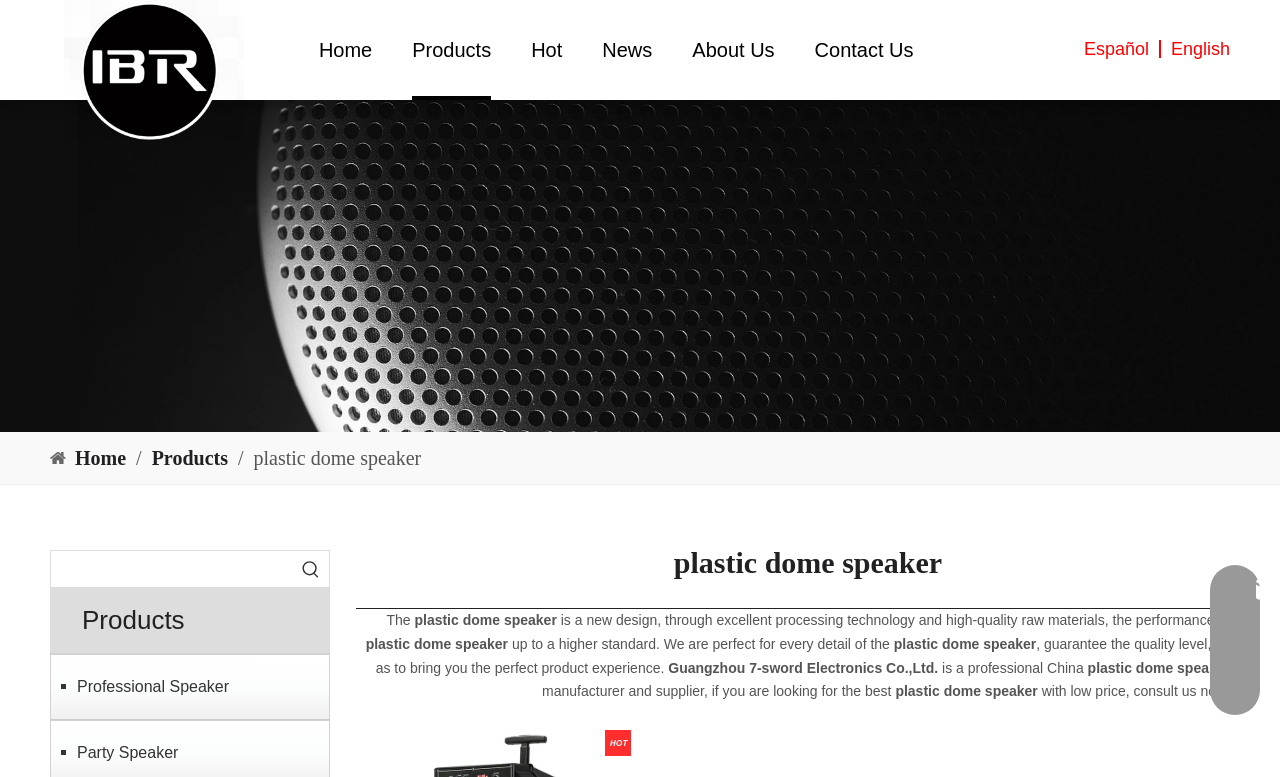What language options are available on the website?
Based on the screenshot, answer the question with a single word or phrase.

English, Español